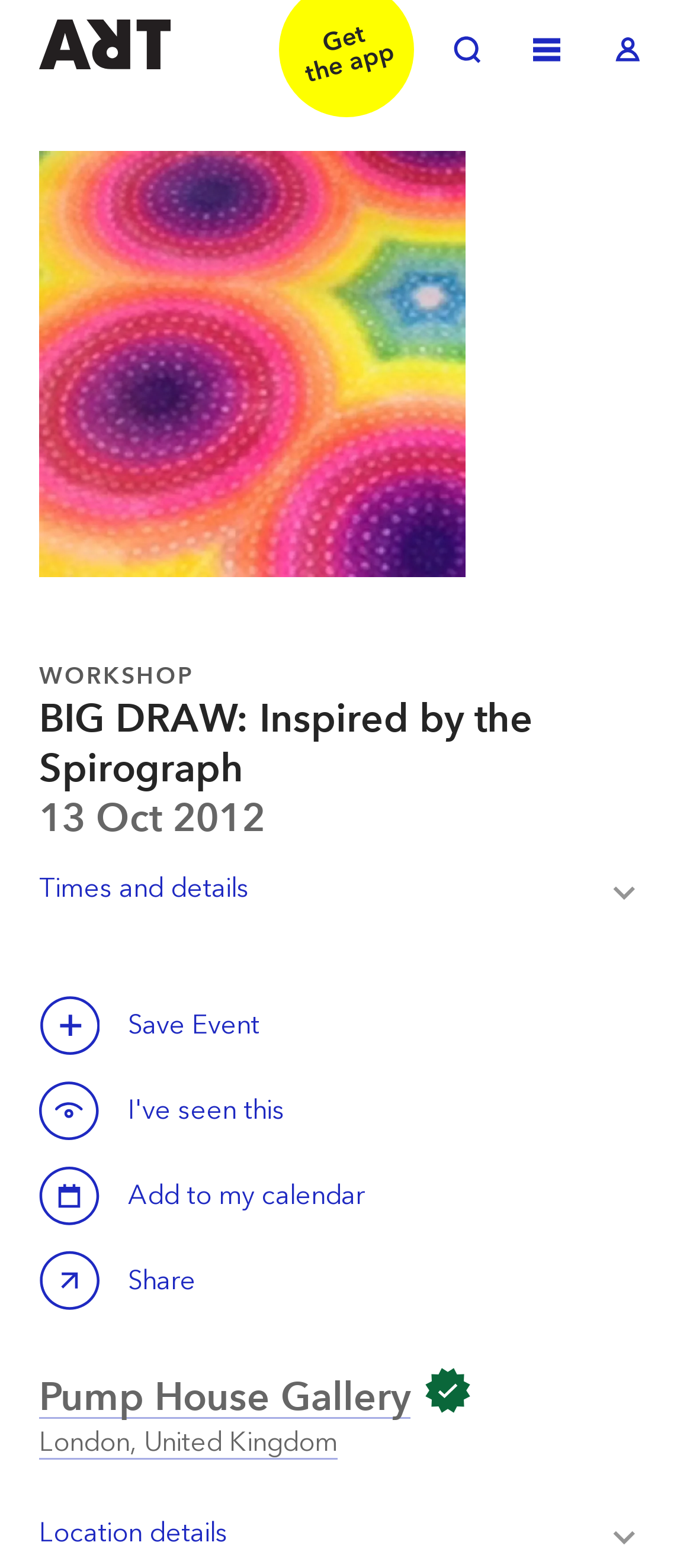Locate the bounding box of the UI element described by: "Toggle Search" in the given webpage screenshot.

[0.636, 0.016, 0.713, 0.05]